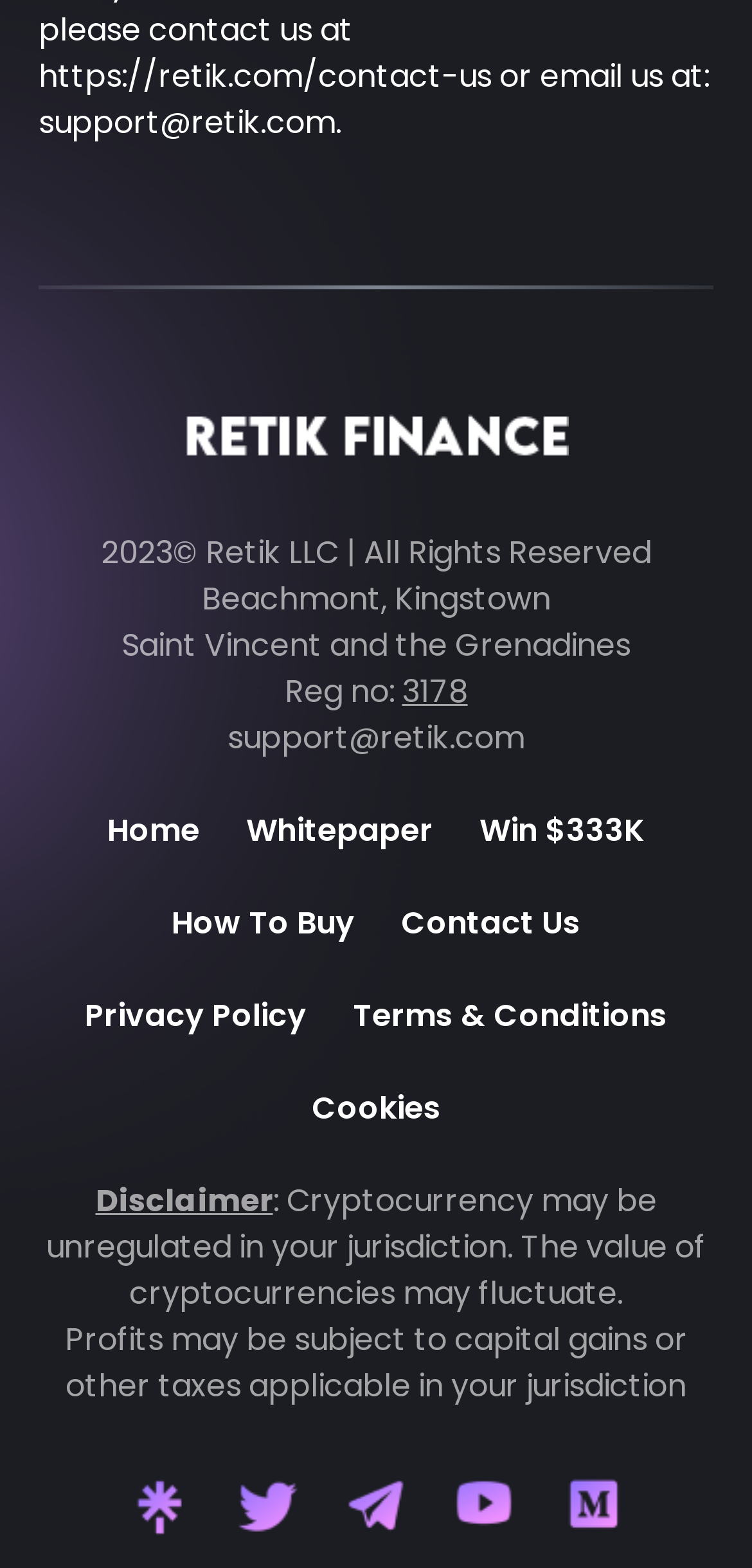Examine the screenshot and answer the question in as much detail as possible: How many links are there in the top navigation menu?

The top navigation menu can be found in the top section of the webpage, and it contains four links: 'Home', 'Whitepaper', 'Win $333K', and 'How To Buy'.